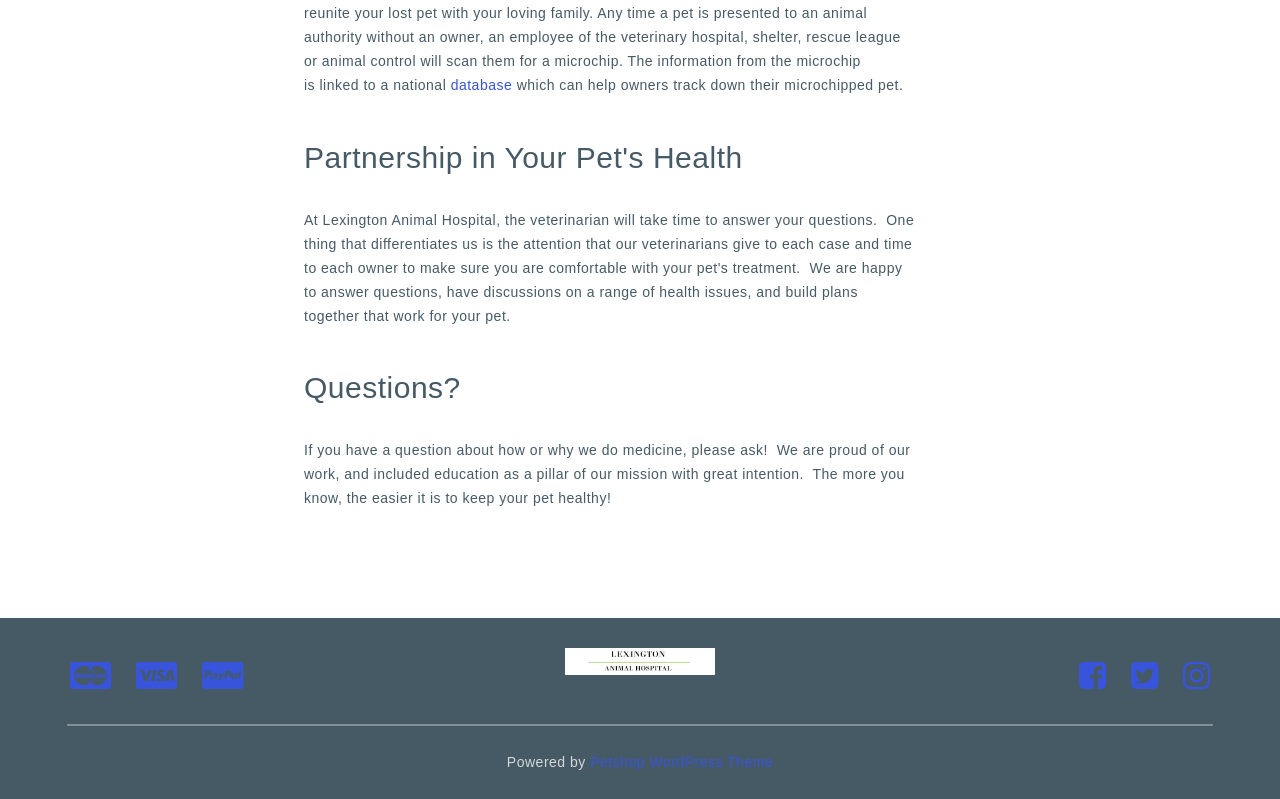What is the logo of the organization? Analyze the screenshot and reply with just one word or a short phrase.

Logo